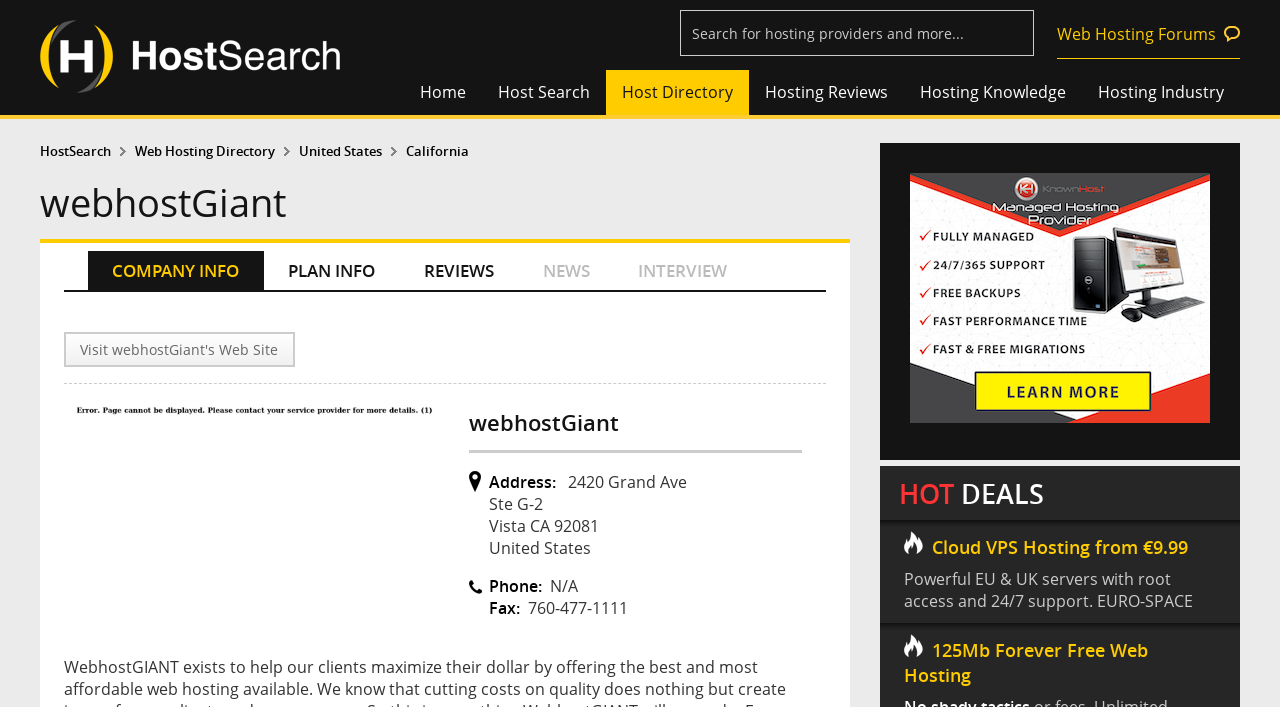How many links are there in the top navigation menu?
Answer the question with detailed information derived from the image.

The top navigation menu can be found at the top of the webpage, and it contains links to 'Home', 'Host Search', 'Host Directory', 'Hosting Reviews', 'Hosting Knowledge', and 'Hosting Industry', making a total of 6 links.